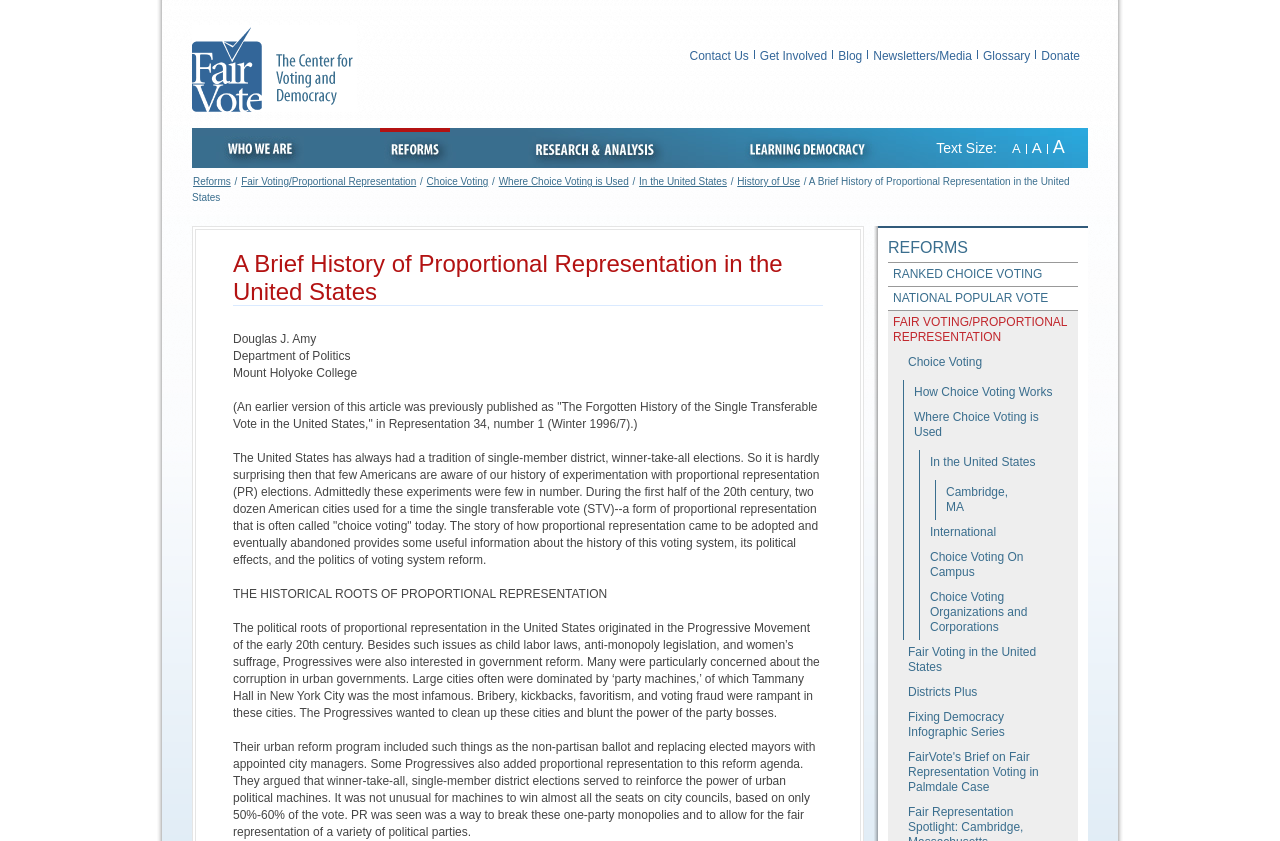Mark the bounding box of the element that matches the following description: "In the United States".

[0.498, 0.209, 0.569, 0.222]